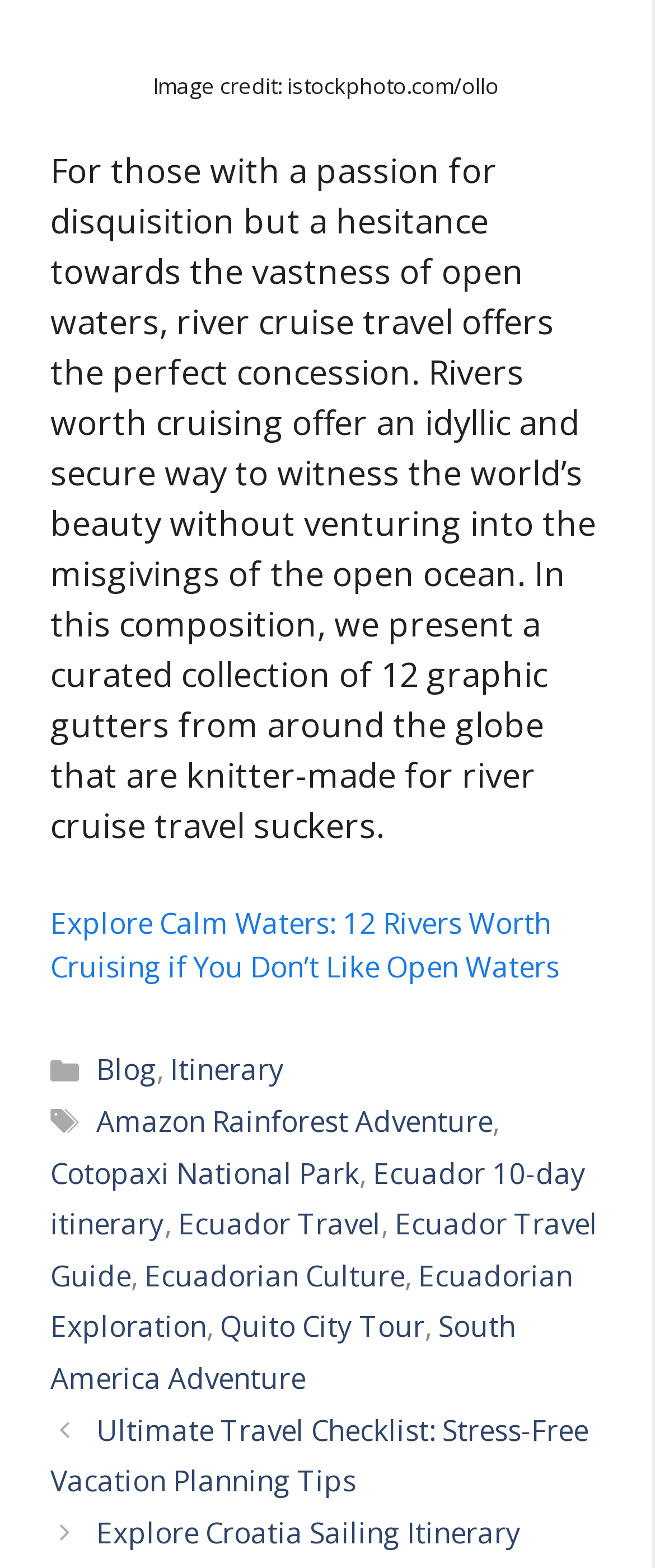Provide the bounding box coordinates of the HTML element this sentence describes: "Explore Croatia Sailing Itinerary". The bounding box coordinates consist of four float numbers between 0 and 1, i.e., [left, top, right, bottom].

[0.147, 0.965, 0.795, 0.989]